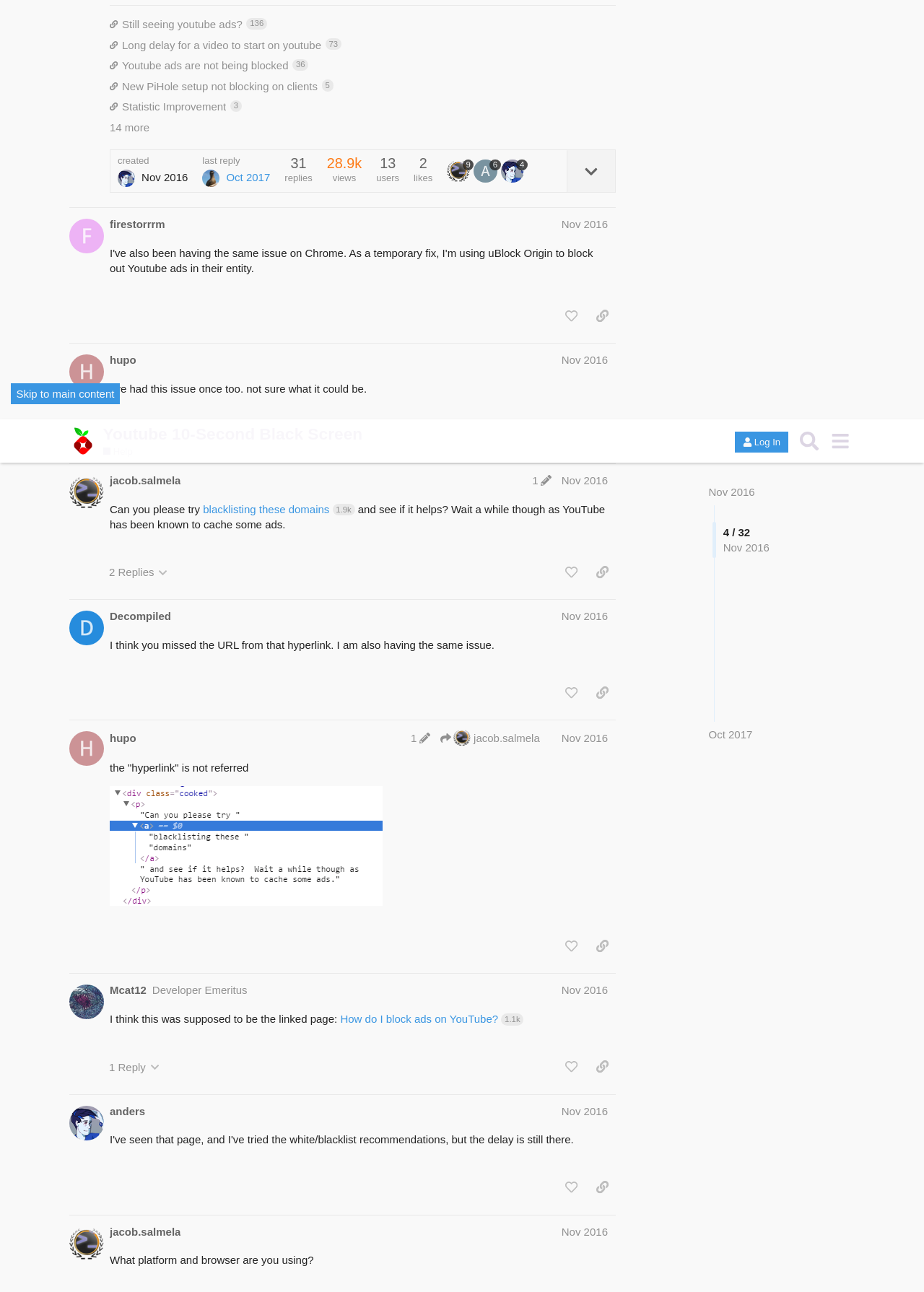Using the element description: "title="like this post"", determine the bounding box coordinates for the specified UI element. The coordinates should be four float numbers between 0 and 1, [left, top, right, bottom].

[0.604, 0.719, 0.633, 0.738]